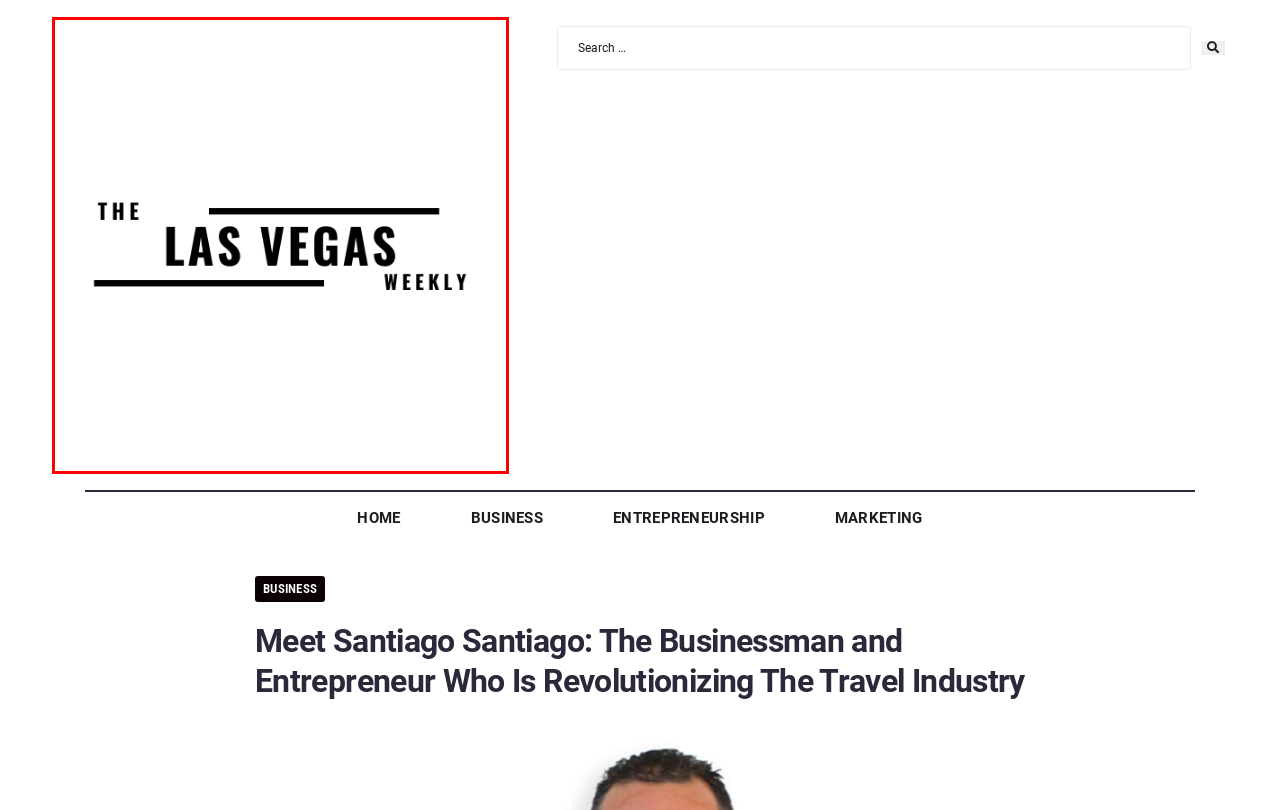You have a screenshot of a webpage with a red bounding box around an element. Select the webpage description that best matches the new webpage after clicking the element within the red bounding box. Here are the descriptions:
A. Cruises – The Las Vegas Weekly
B. Entrepreneur – The Las Vegas Weekly
C. Learn About Ethan Malveaux’s Journey From Public Speaker to Published Author – The Las Vegas Weekly
D. Embracing Challenges: Jerry Hernández’s Pathway to Fulfillment – The Las Vegas Weekly
E. Business – The Las Vegas Weekly
F. Zoltán Sipos: Business Mentor for Fitness Professionals  – The Las Vegas Weekly
G. The Las Vegas Weekly
H. Marketing – The Las Vegas Weekly

G